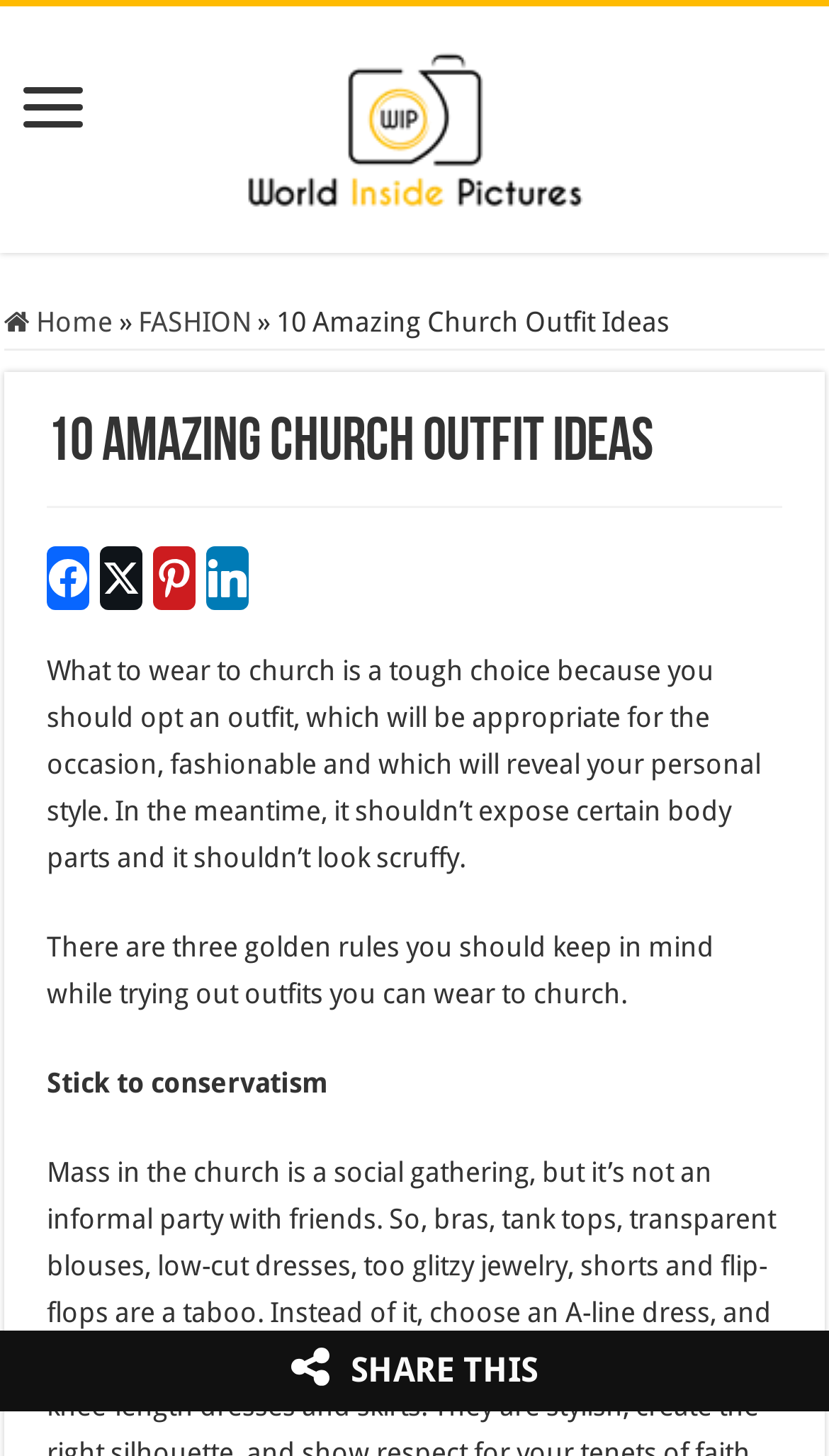Please determine the bounding box coordinates of the element's region to click for the following instruction: "Click on the 'FASHION' link".

[0.167, 0.21, 0.302, 0.232]